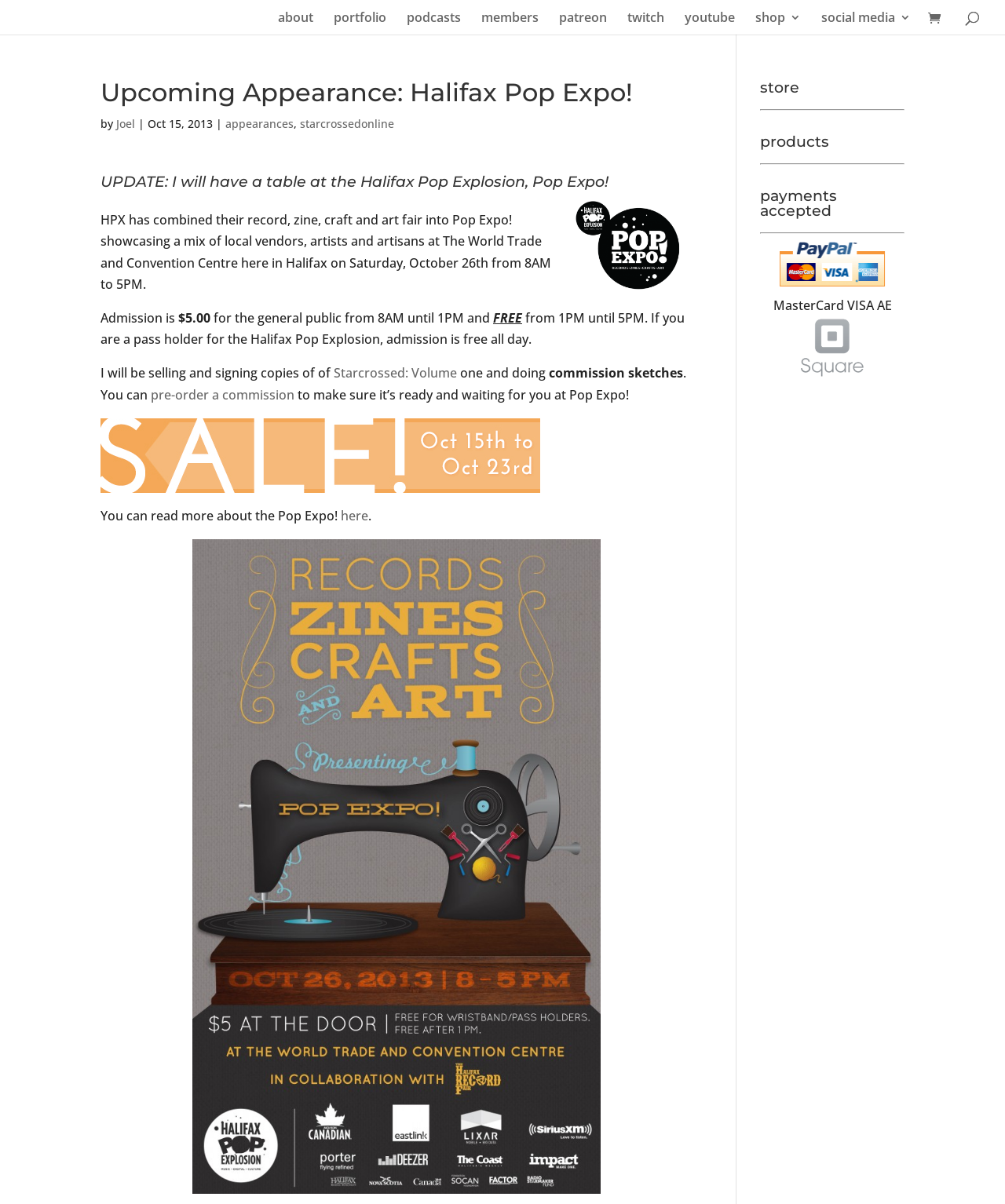Identify the bounding box coordinates of the part that should be clicked to carry out this instruction: "click the about link".

[0.277, 0.01, 0.312, 0.029]